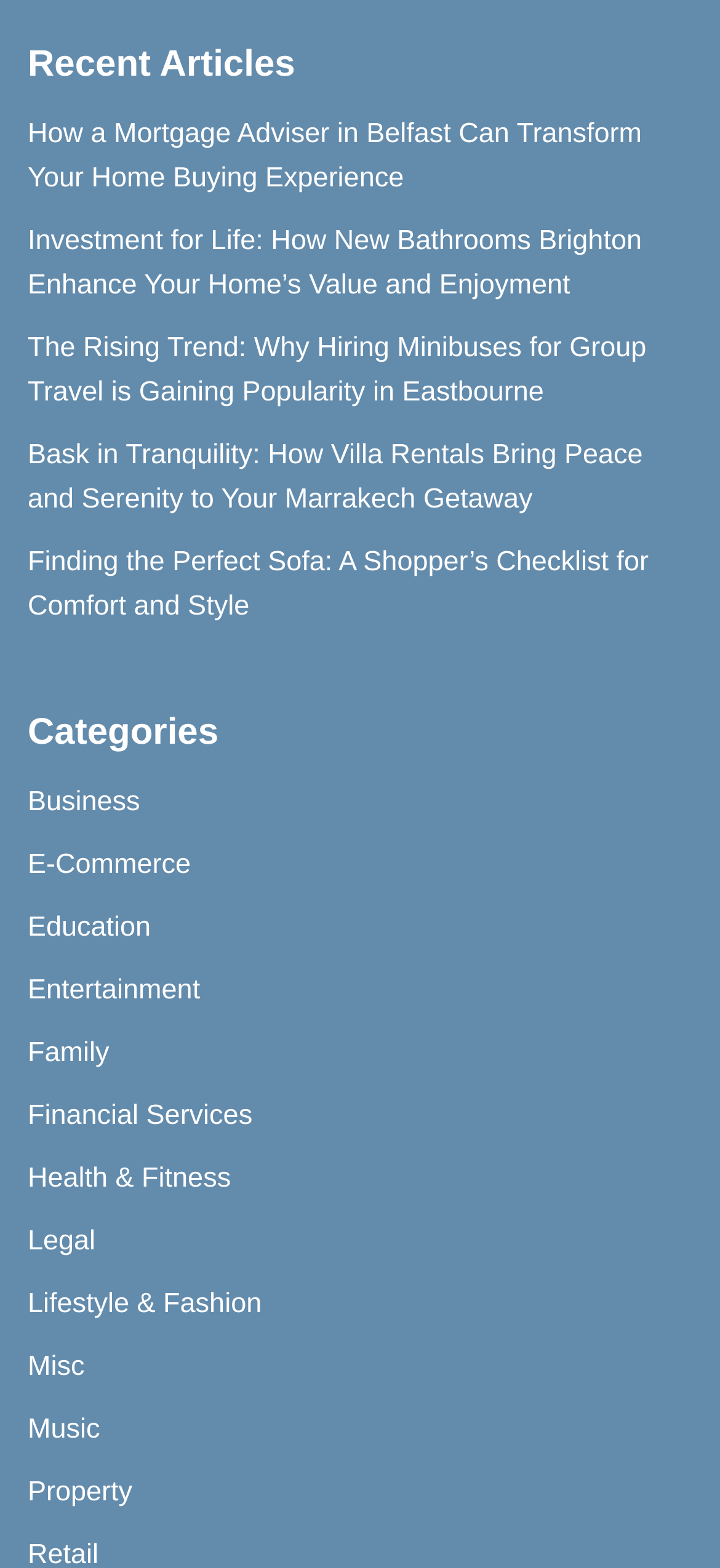Pinpoint the bounding box coordinates of the clickable element needed to complete the instruction: "read the article about minibuses for group travel in Eastbourne". The coordinates should be provided as four float numbers between 0 and 1: [left, top, right, bottom].

[0.038, 0.212, 0.898, 0.26]